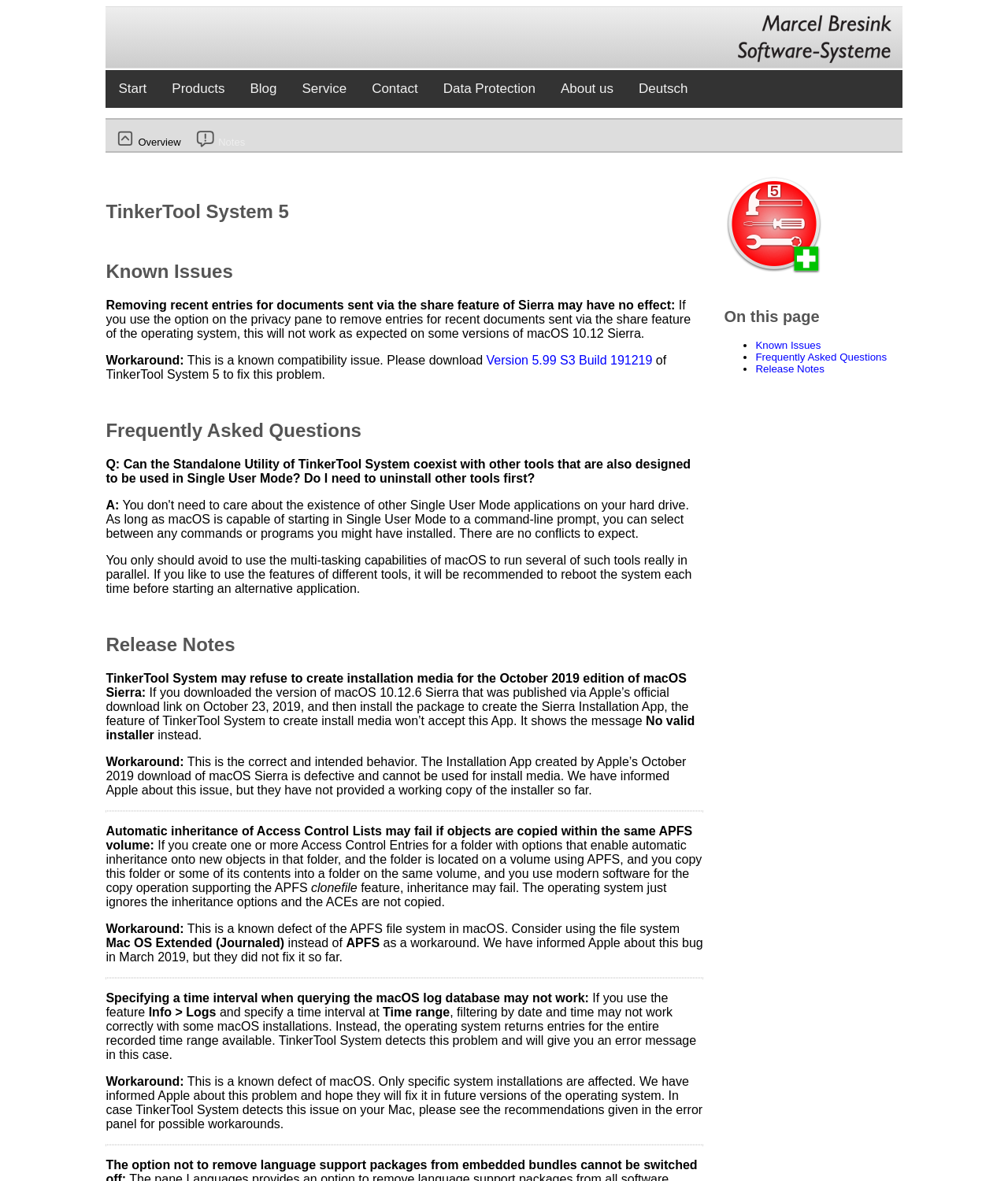Please identify the bounding box coordinates of the element on the webpage that should be clicked to follow this instruction: "Read the Known Issues section". The bounding box coordinates should be given as four float numbers between 0 and 1, formatted as [left, top, right, bottom].

[0.105, 0.221, 0.697, 0.239]